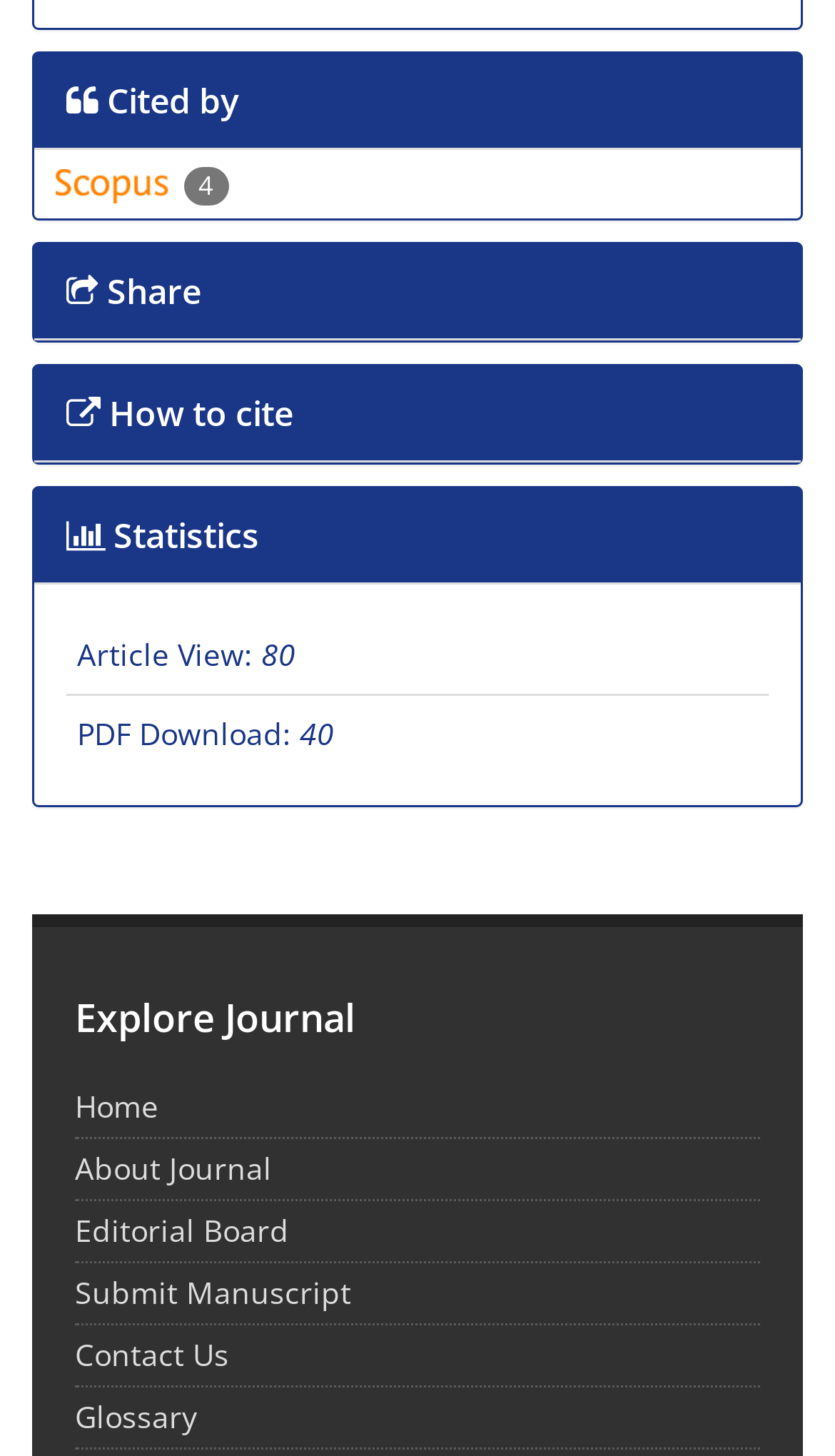Identify the coordinates of the bounding box for the element described below: "Glossary". Return the coordinates as four float numbers between 0 and 1: [left, top, right, bottom].

[0.09, 0.959, 0.236, 0.987]